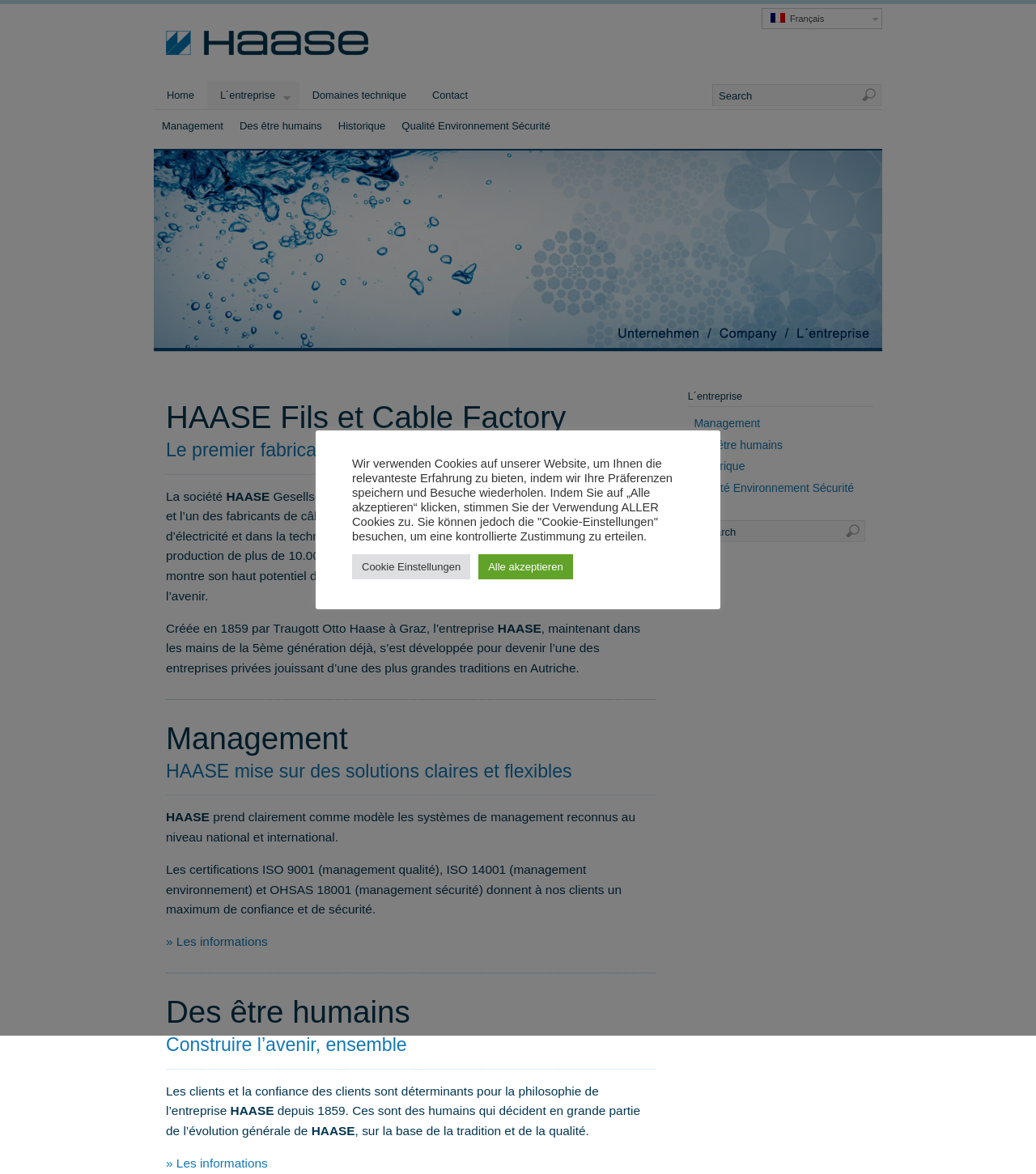Explain the webpage in detail.

The webpage is about HAASE Fils et Cable Factory, a leading cable manufacturer. At the top left, there is a logo and a link to the company's homepage. Next to it, there are links to switch the language to French and a search bar with a "Go" button. Below these elements, there is a navigation menu with links to "Home", "L'entreprise", "Domaines technique", and "Contact".

The main content of the page is divided into sections. The first section has a heading "HAASE Fils et Cable Factory" and a subheading "Le premier fabricant de cordes". Below this, there is a paragraph of text describing the company's history and capabilities. 

To the right of this section, there is another section with links to "Management", "Des être humains", "Historique", and "Qualité Environnement Sécurité". Below these links, there is a search bar with a "Go" button.

The next section has a heading "Management" and describes the company's management philosophy and certifications. This is followed by a section with a heading "Des être humains" and describes the company's approach to building relationships with clients.

At the bottom of the page, there is a cookie policy notification with buttons to accept all cookies or to visit the cookie settings.

Throughout the page, there are multiple instances of the company name "HAASE" and its logo, emphasizing the brand identity.